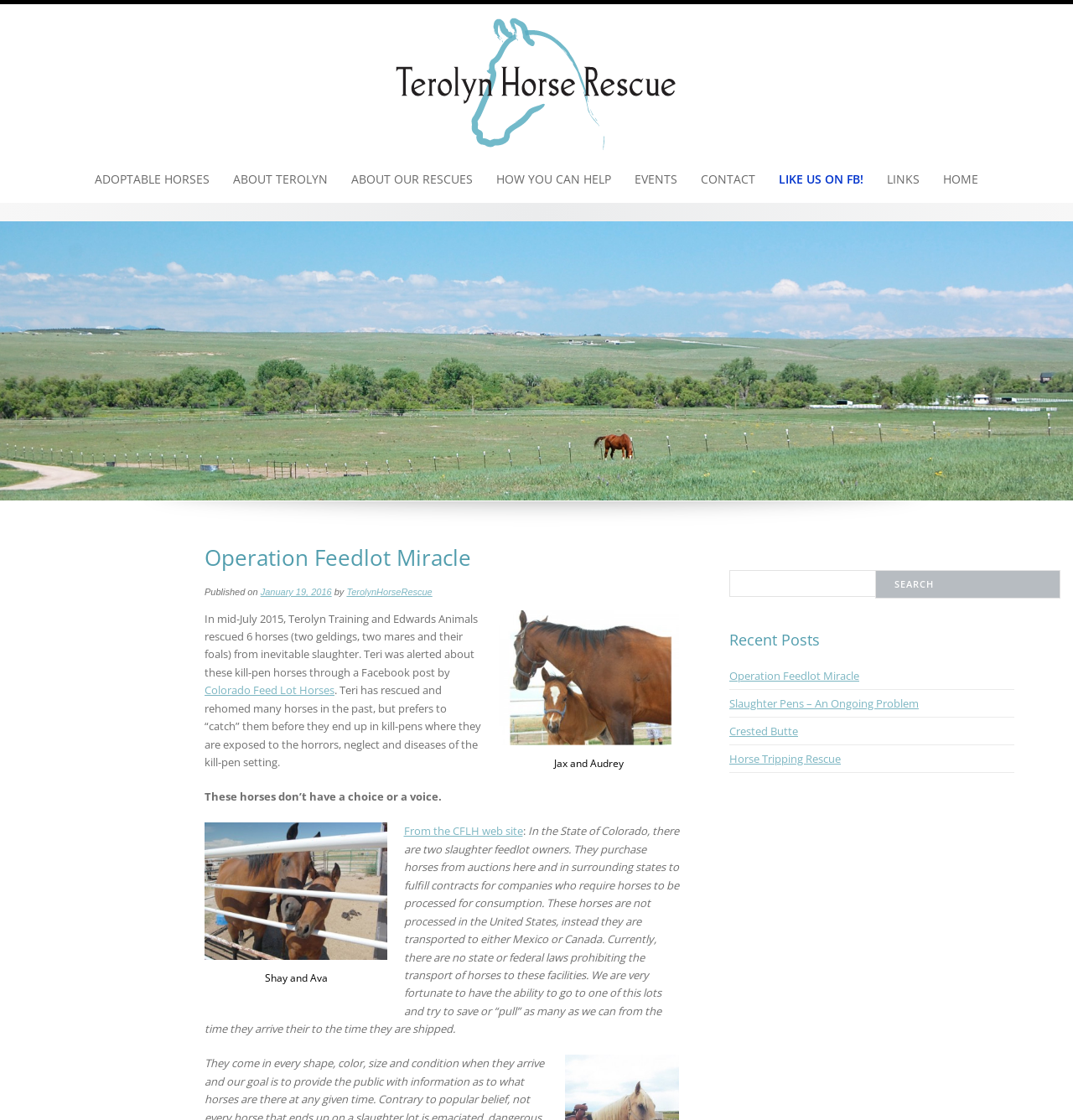Find the bounding box coordinates of the element I should click to carry out the following instruction: "Read the 'Operation Feedlot Miracle' post".

[0.191, 0.488, 0.633, 0.509]